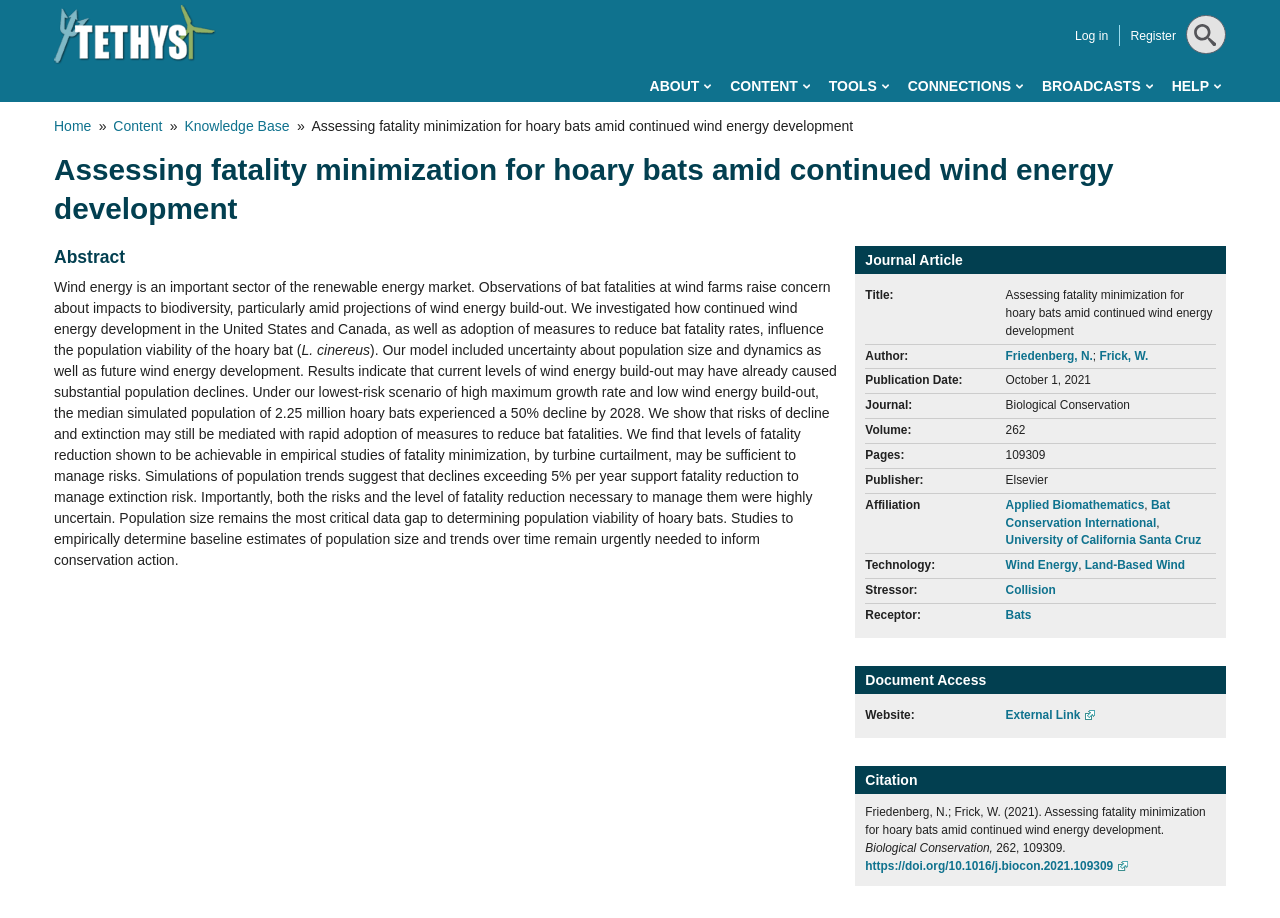Who are the authors of the journal article?
Answer briefly with a single word or phrase based on the image.

Friedenberg, N.; Frick, W.